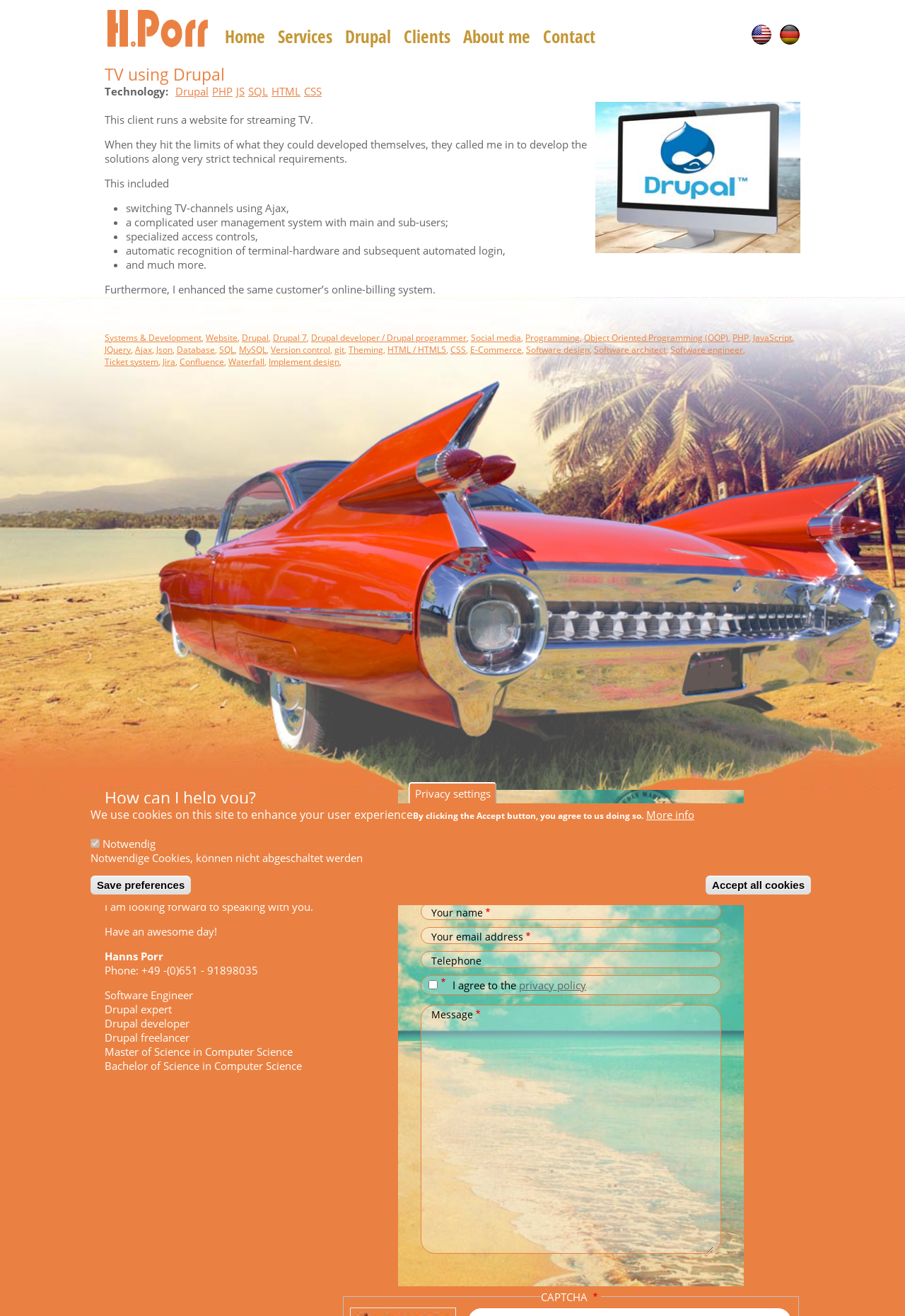What is the language of the website?
By examining the image, provide a one-word or phrase answer.

English, German